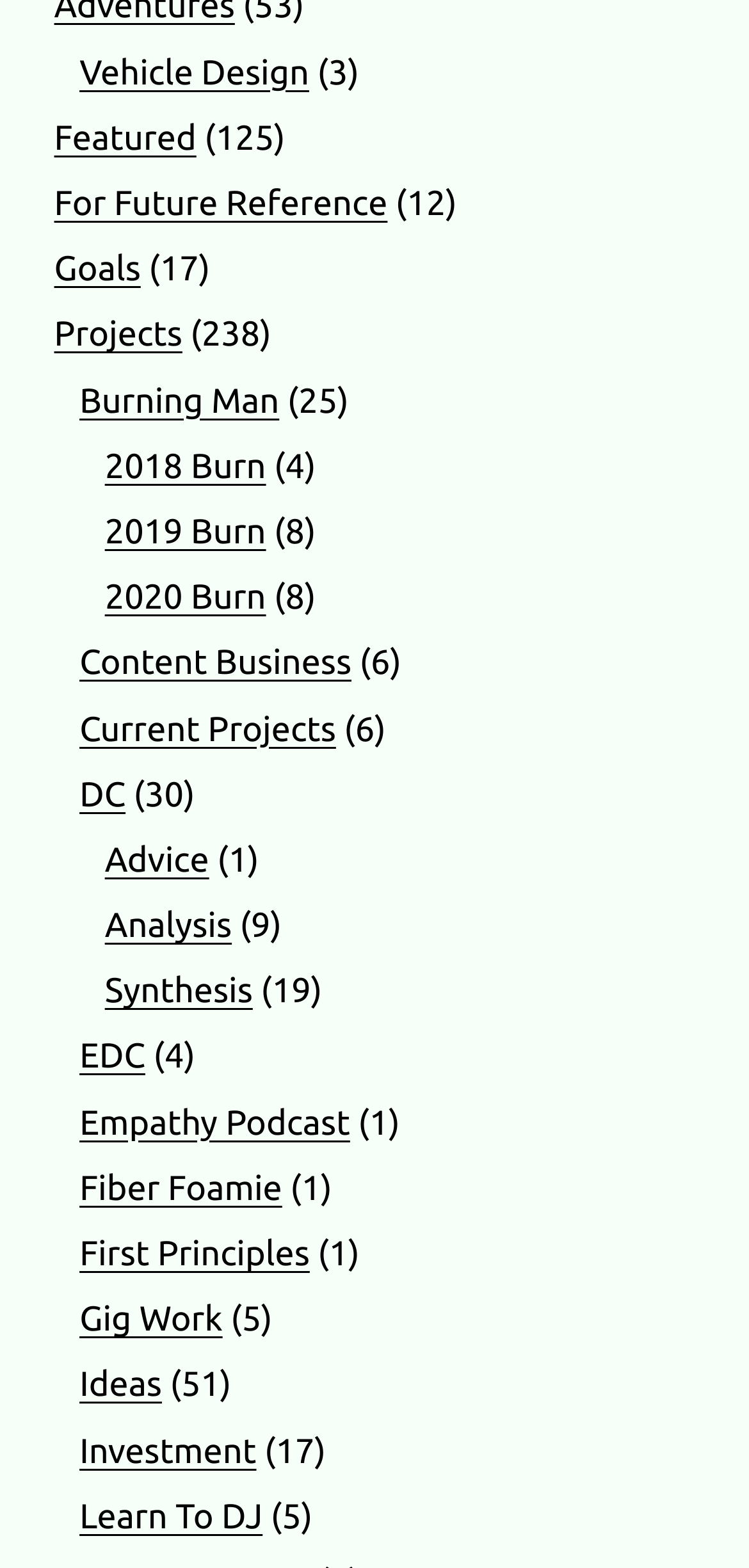How many links start with the letter 'E'?
Please use the visual content to give a single word or phrase answer.

2